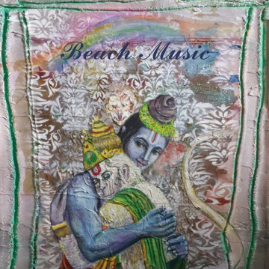What is the skin color of one of the figures?
Refer to the image and provide a thorough answer to the question.

According to the caption, one of the figures in the illustration has blue skin, which is described as having a serene expression.